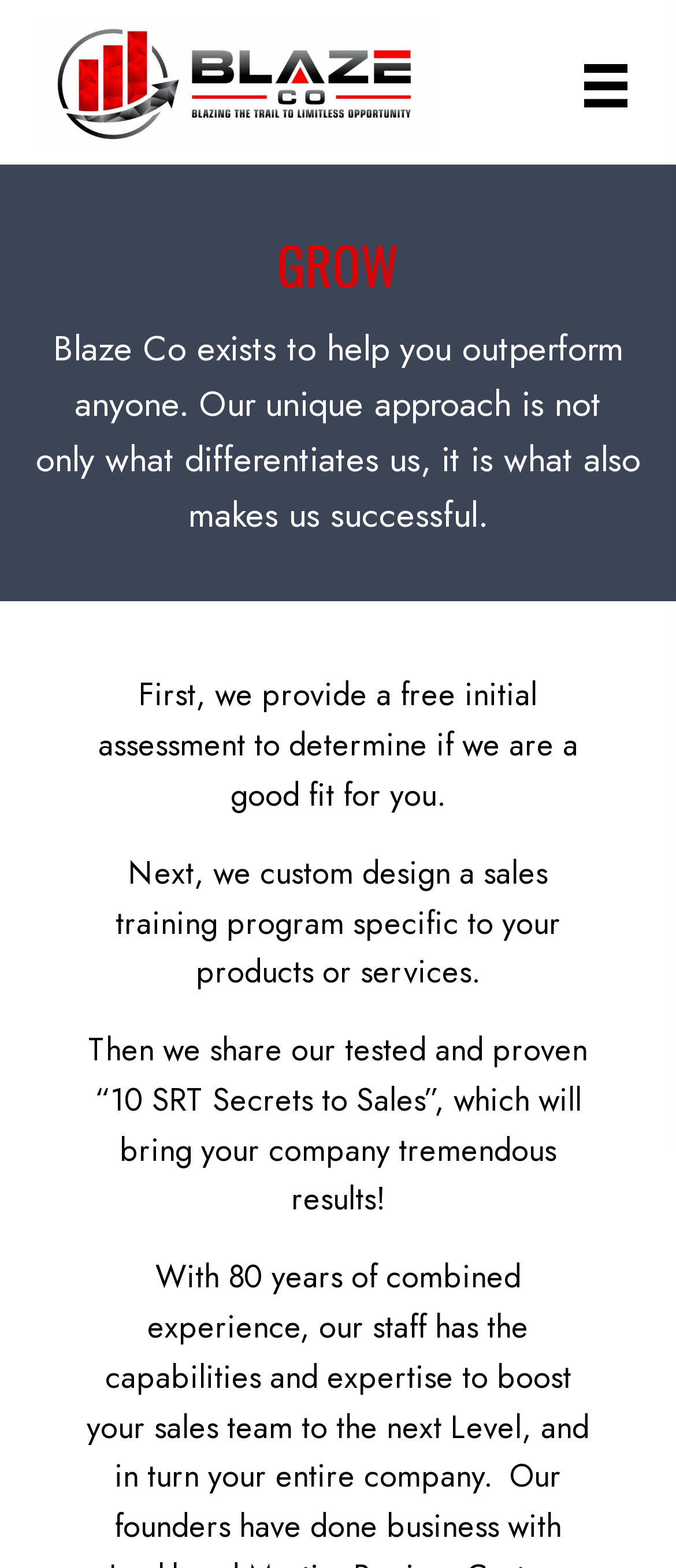Write a detailed summary of the webpage, including text, images, and layout.

The webpage is about Blaze Co, a company that helps businesses improve their sales growth by dismantling current practices and formulating repeatable, efficient systems. 

At the top left of the page, there is a horizontal Blaze Co logo in white background, which is an SVG image. 

On the right side of the logo, there is a smaller, unidentified image. 

Below the logo, there is a prominent heading "GROW" that spans almost the entire width of the page. 

Under the "GROW" heading, there is a paragraph of text that describes Blaze Co's unique approach and its success. 

Following this paragraph, there are three blocks of text that outline the company's process. The first block explains that Blaze Co provides a free initial assessment to determine if they are a good fit for the client. The second block describes how the company custom designs a sales training program specific to the client's products or services. The third block highlights the "10 SRT Secrets to Sales" that bring tremendous results to the client's company.